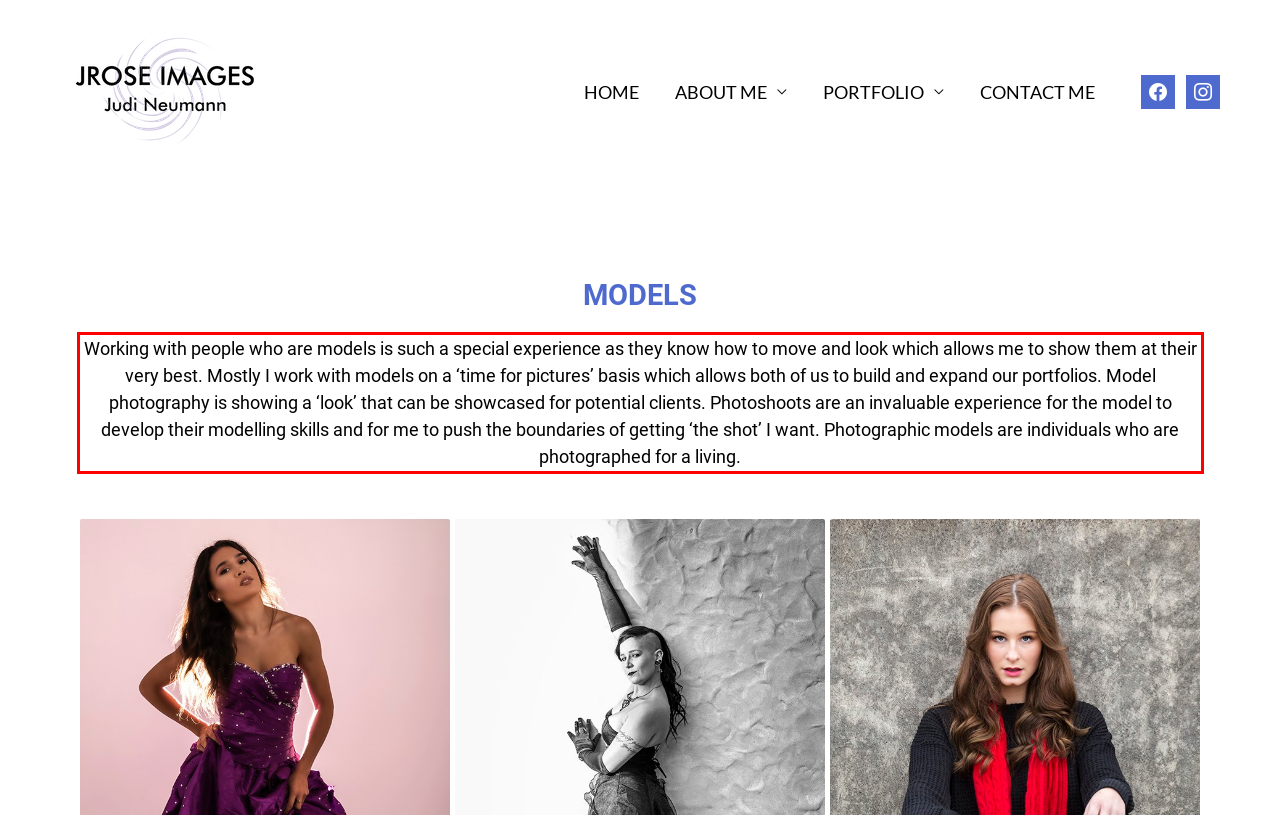Your task is to recognize and extract the text content from the UI element enclosed in the red bounding box on the webpage screenshot.

Working with people who are models is such a special experience as they know how to move and look which allows me to show them at their very best. Mostly I work with models on a ‘time for pictures’ basis which allows both of us to build and expand our portfolios. Model photography is showing a ‘look’ that can be showcased for potential clients. Photoshoots are an invaluable experience for the model to develop their modelling skills and for me to push the boundaries of getting ‘the shot’ I want. Photographic models are individuals who are photographed for a living.